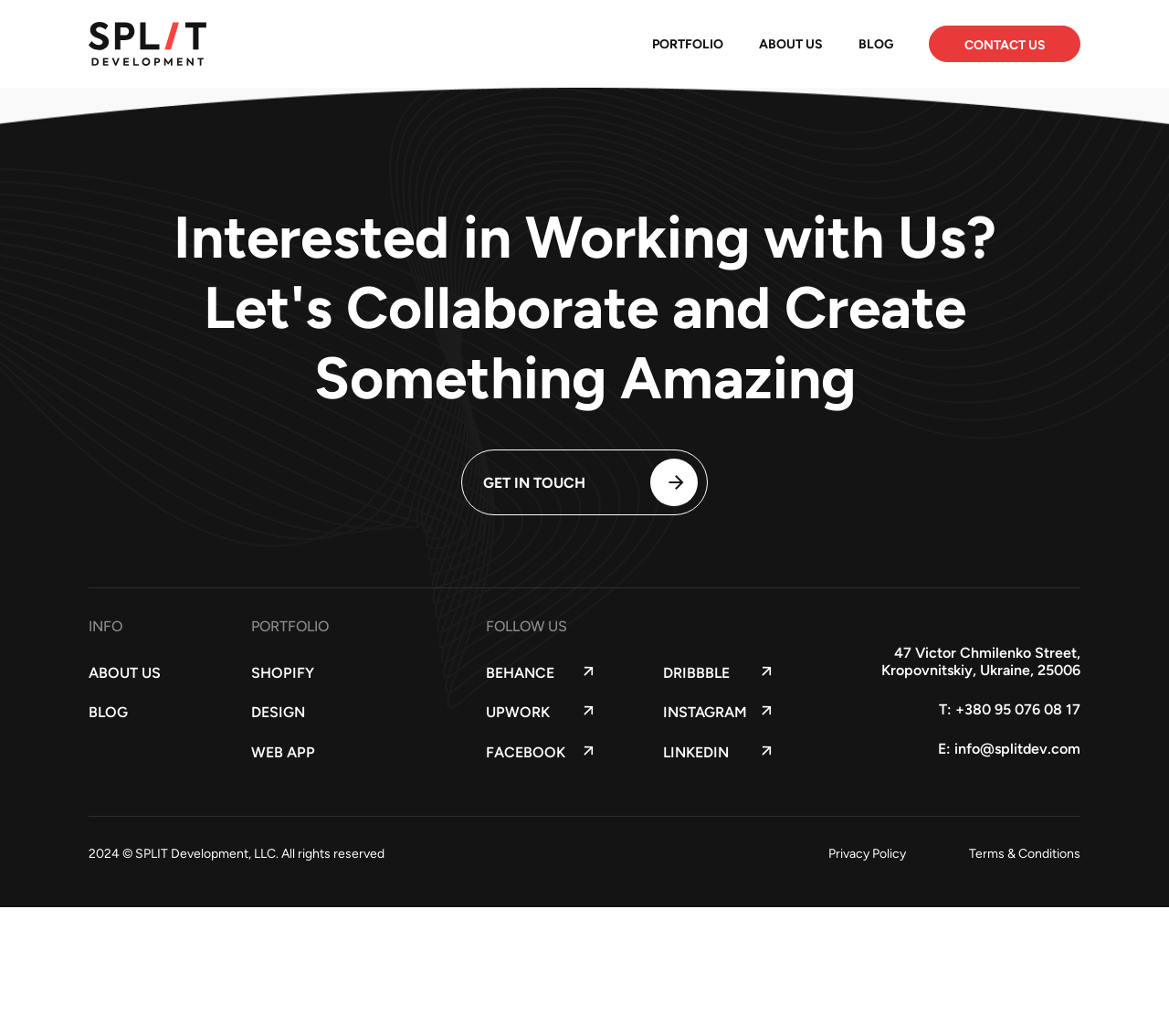What are the social media platforms the company is on?
Give a comprehensive and detailed explanation for the question.

The social media platforms can be found in the 'FOLLOW US' section in the footer, where there are links to BEHANCE, DRIBBBLE, INSTAGRAM, FACEBOOK, and LINKEDIN.